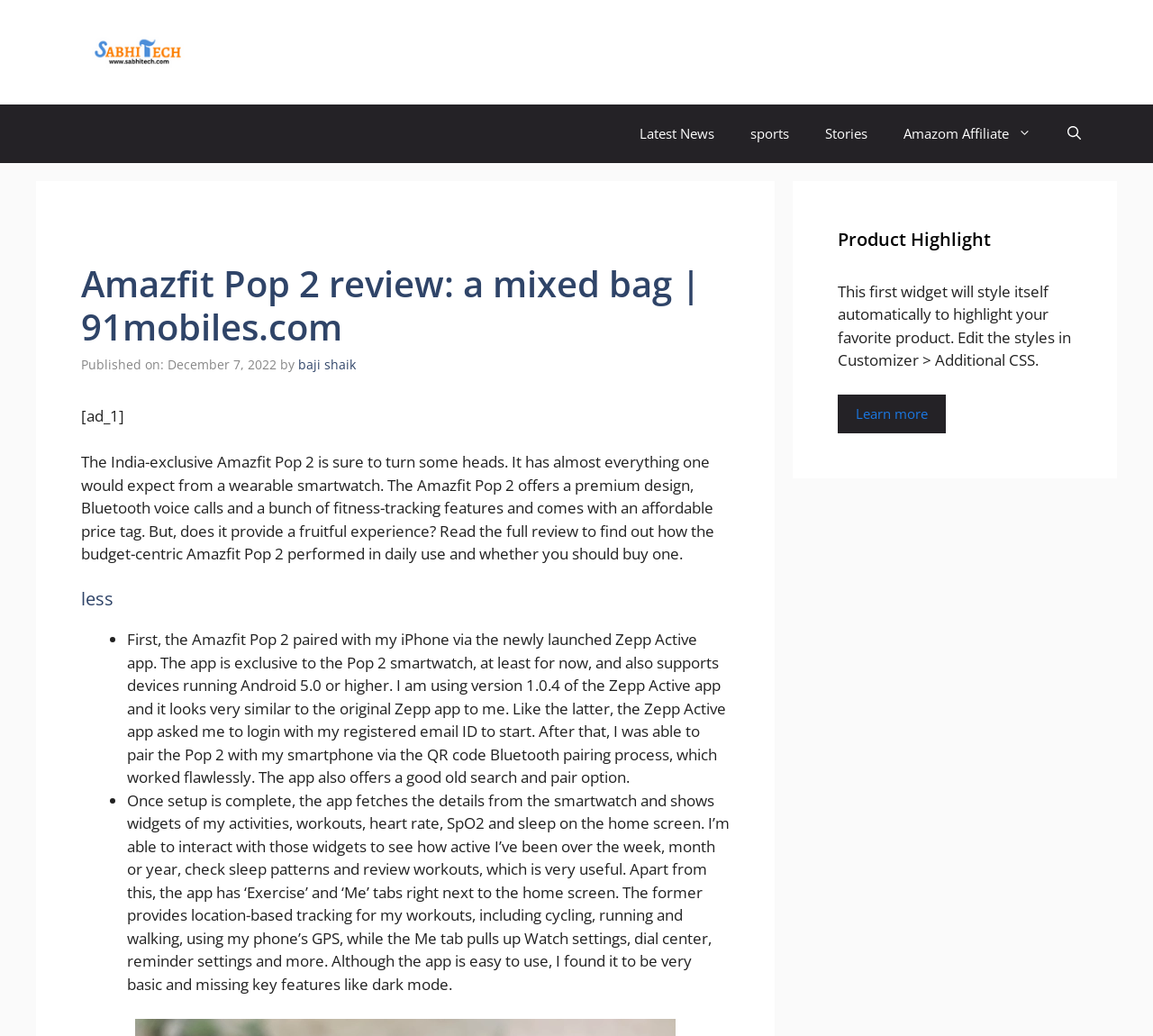What is the name of the app used to pair the Amazfit Pop 2 with a smartphone?
Please provide a single word or phrase as your answer based on the image.

Zepp Active app